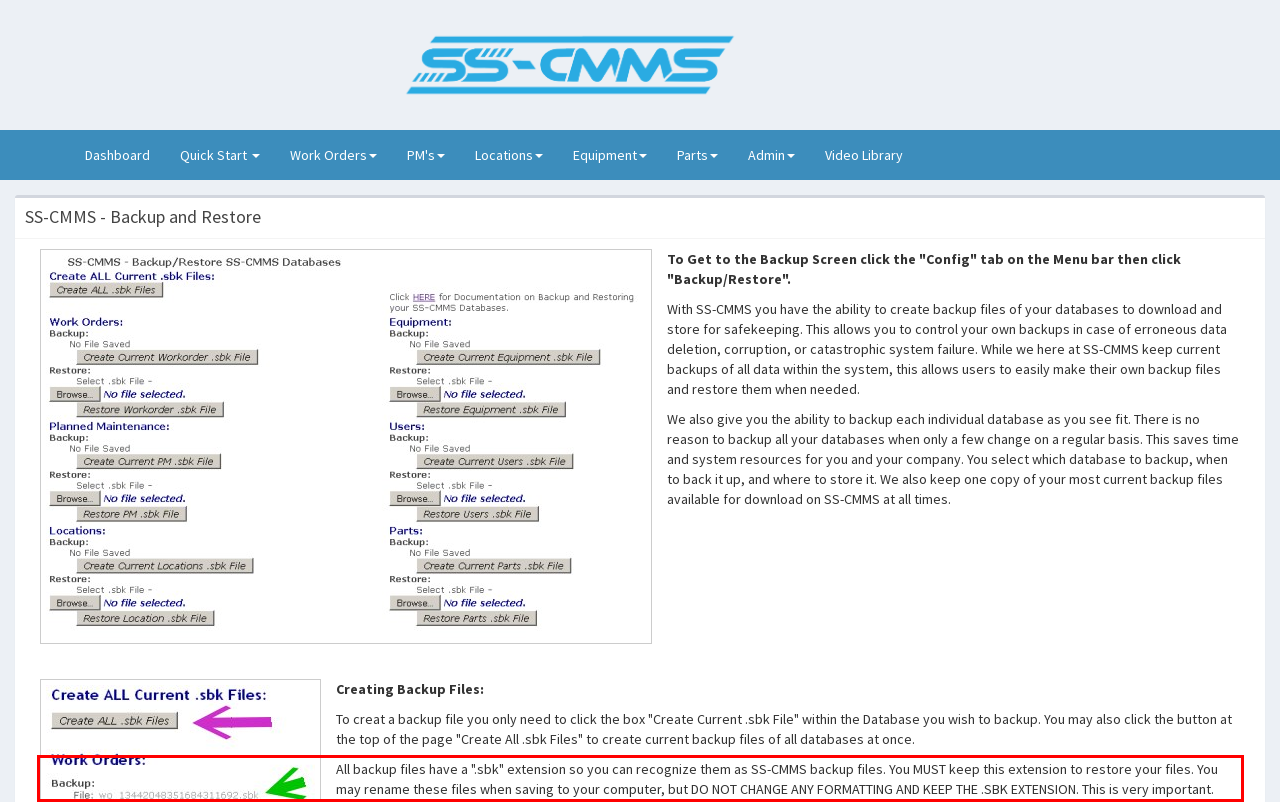You are given a screenshot of a webpage with a UI element highlighted by a red bounding box. Please perform OCR on the text content within this red bounding box.

All backup files have a ".sbk" extension so you can recognize them as SS-CMMS backup files. You MUST keep this extension to restore your files. You may rename these files when saving to your computer, but DO NOT CHANGE ANY FORMATTING AND KEEP THE .SBK EXTENSION. This is very important.